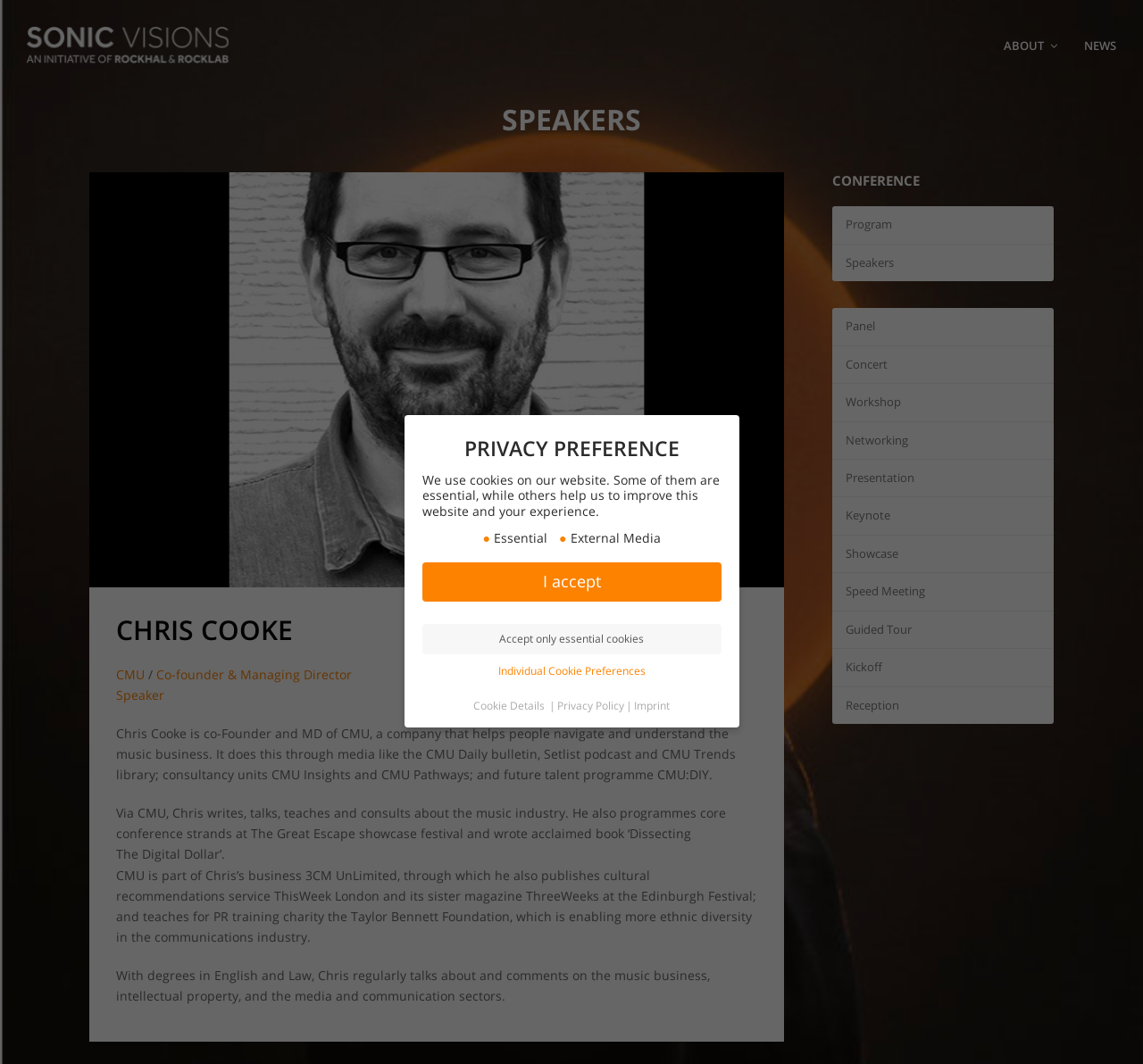Given the webpage screenshot, identify the bounding box of the UI element that matches this description: "Individual Cookie Preferences".

[0.436, 0.623, 0.564, 0.638]